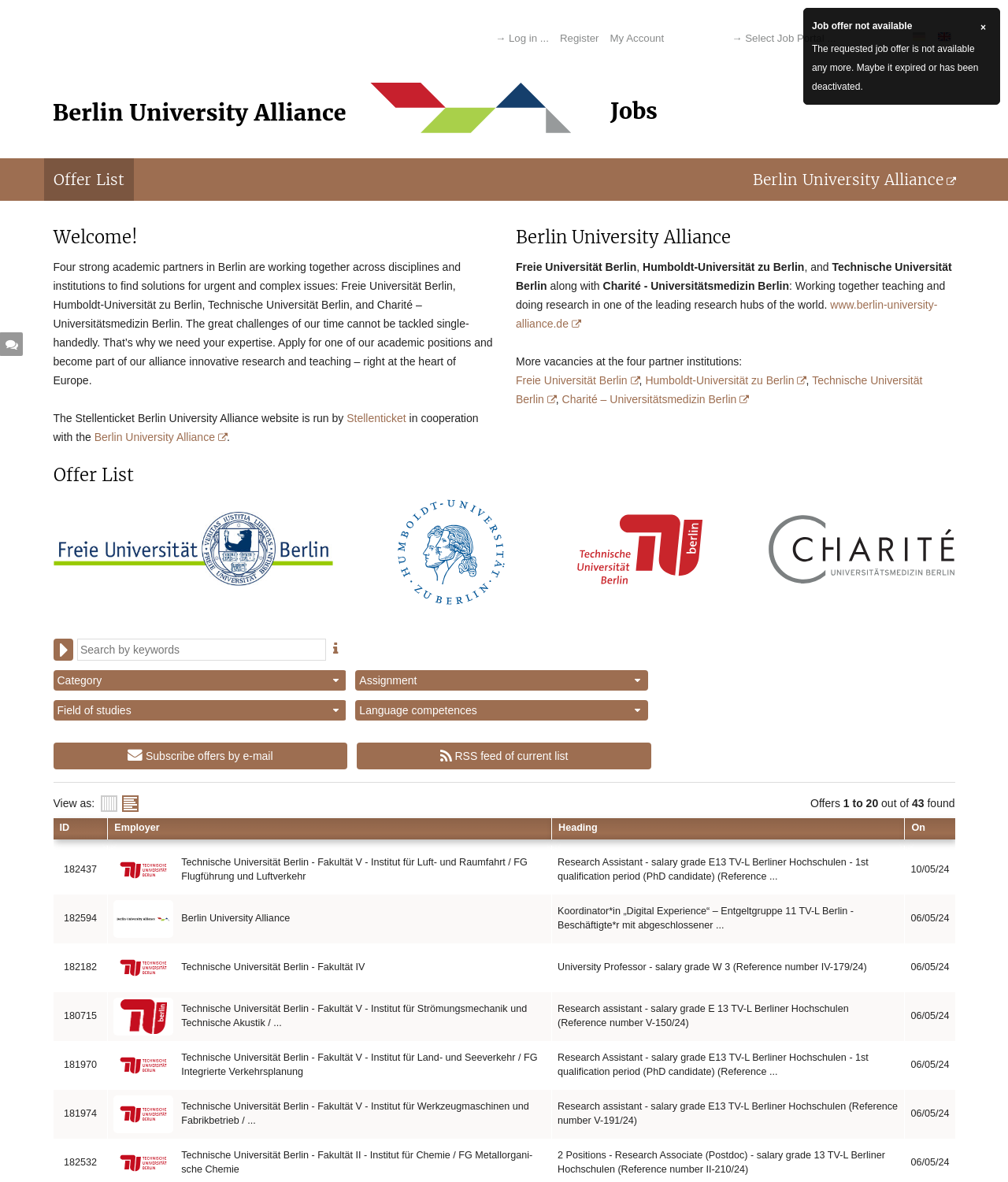Identify the bounding box coordinates of the region that should be clicked to execute the following instruction: "Read the blog post about 'Unveiling the Future Game Gadget Engineering Insights'".

None